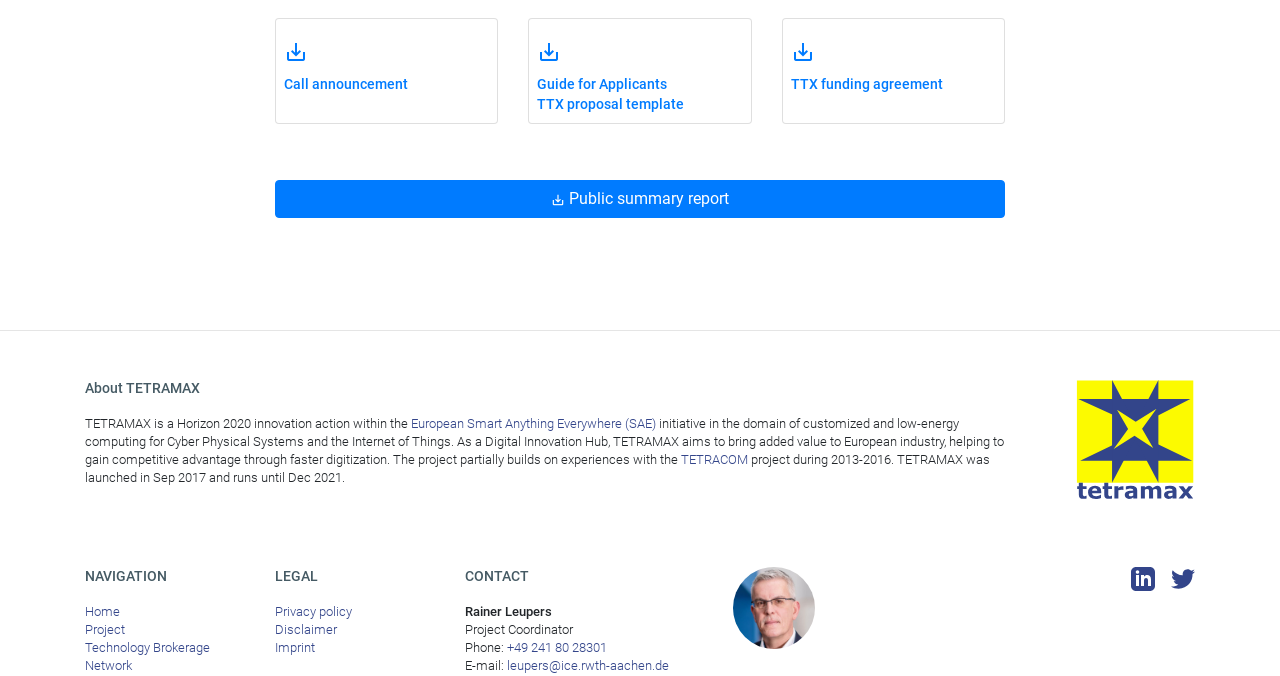What is the phone number of the project coordinator?
Answer the question based on the image using a single word or a brief phrase.

+49 241 80 28301